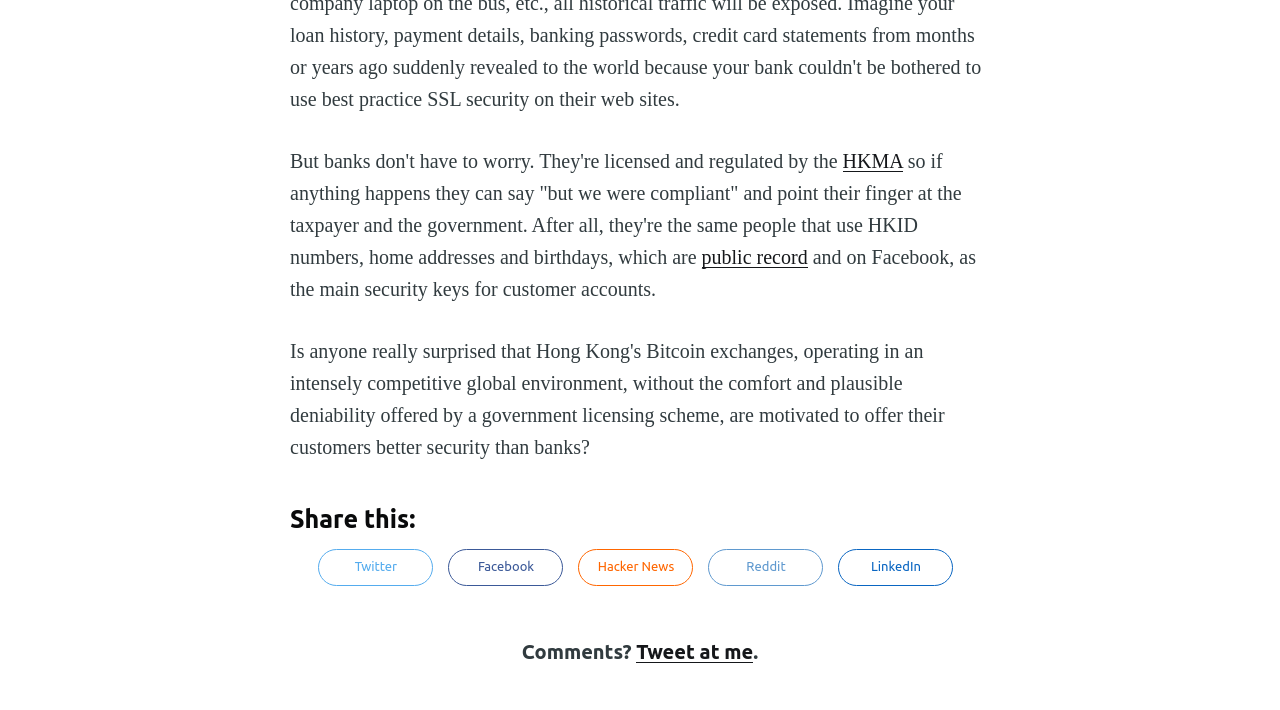Use one word or a short phrase to answer the question provided: 
What is the text next to the 'Tweet at me' link?

Comments?